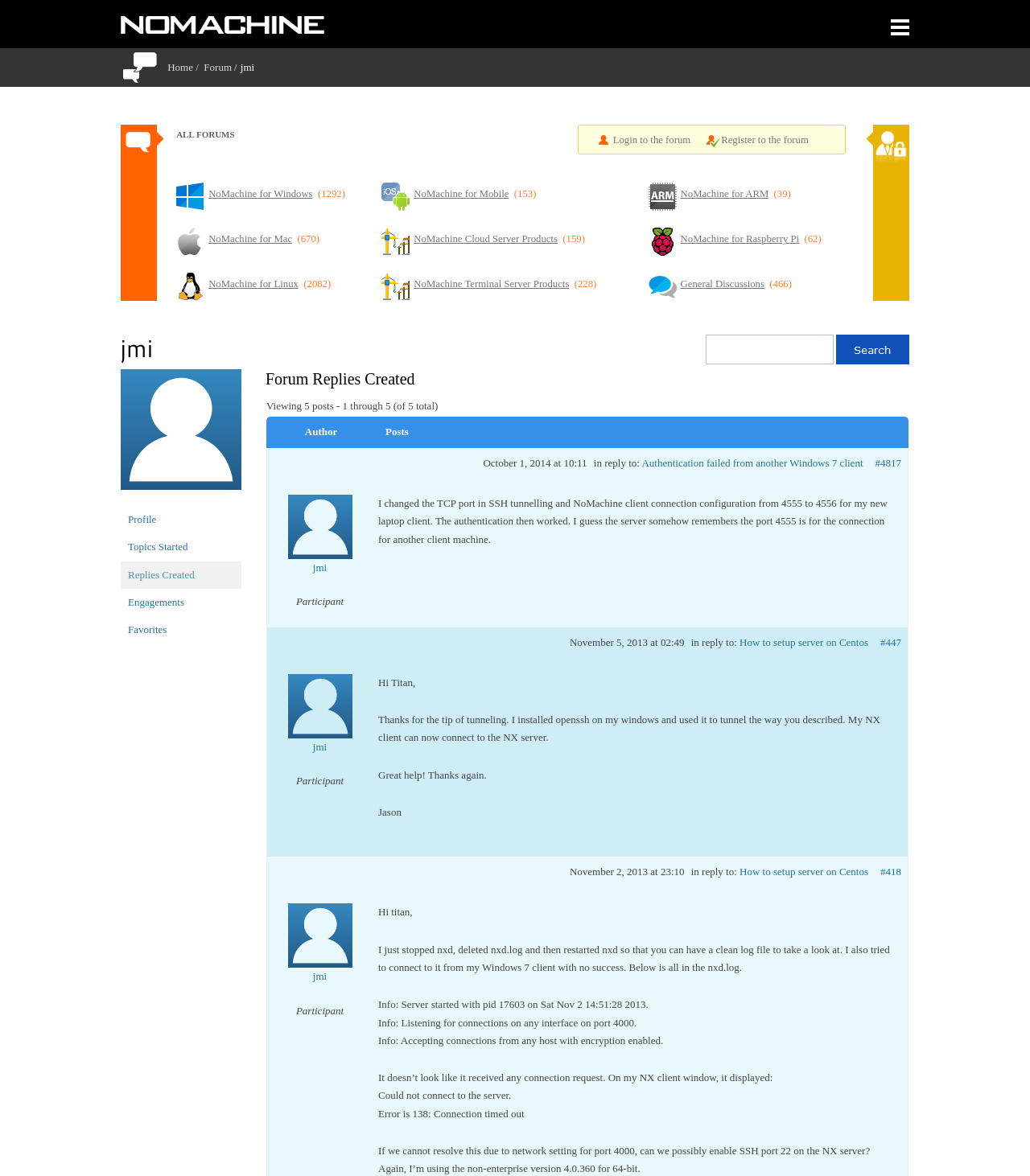Specify the bounding box coordinates of the area that needs to be clicked to achieve the following instruction: "Go to jmi's profile".

[0.117, 0.43, 0.234, 0.454]